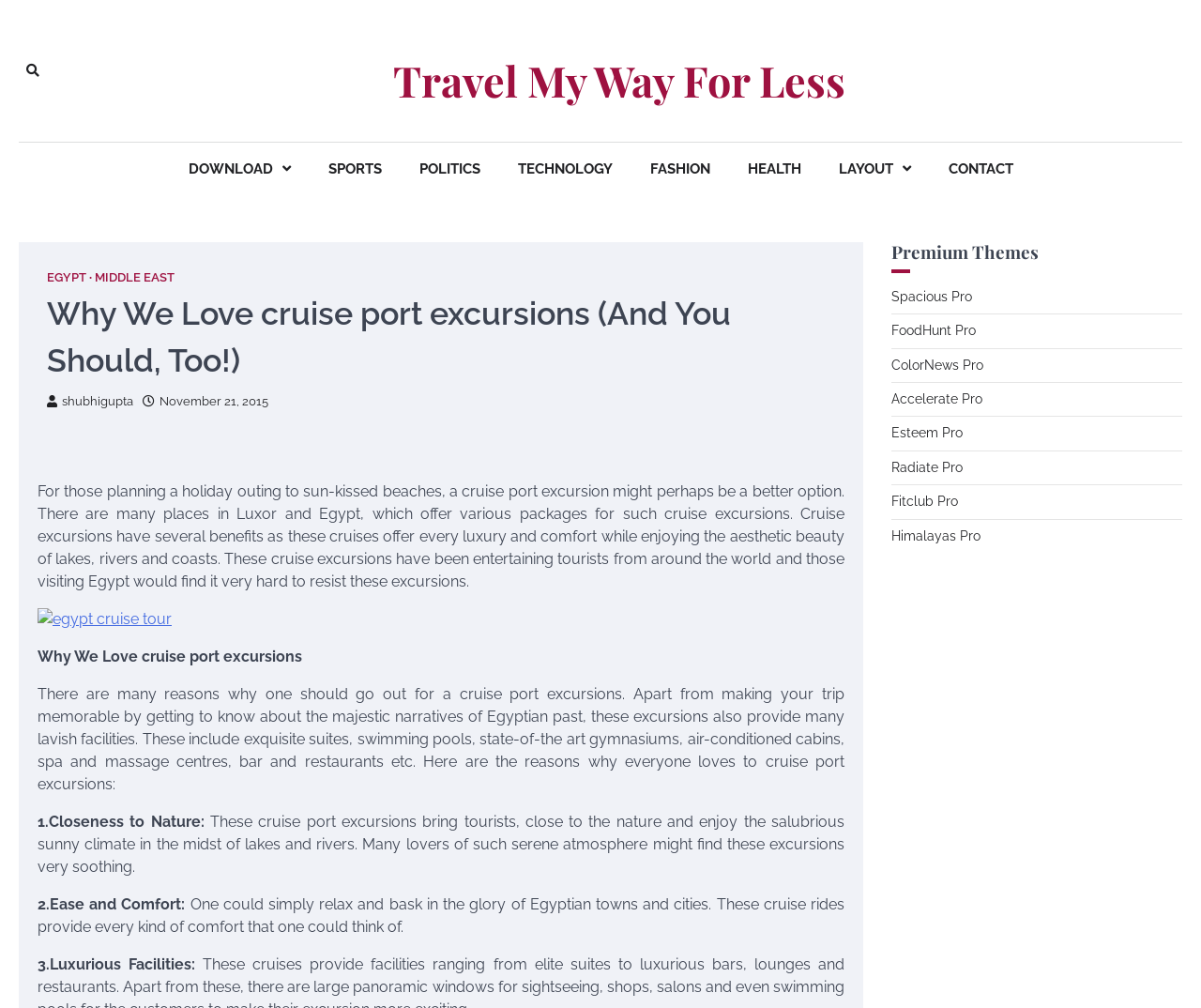What is the benefit of closeness to nature in cruise excursions?
Provide a one-word or short-phrase answer based on the image.

Soothing atmosphere